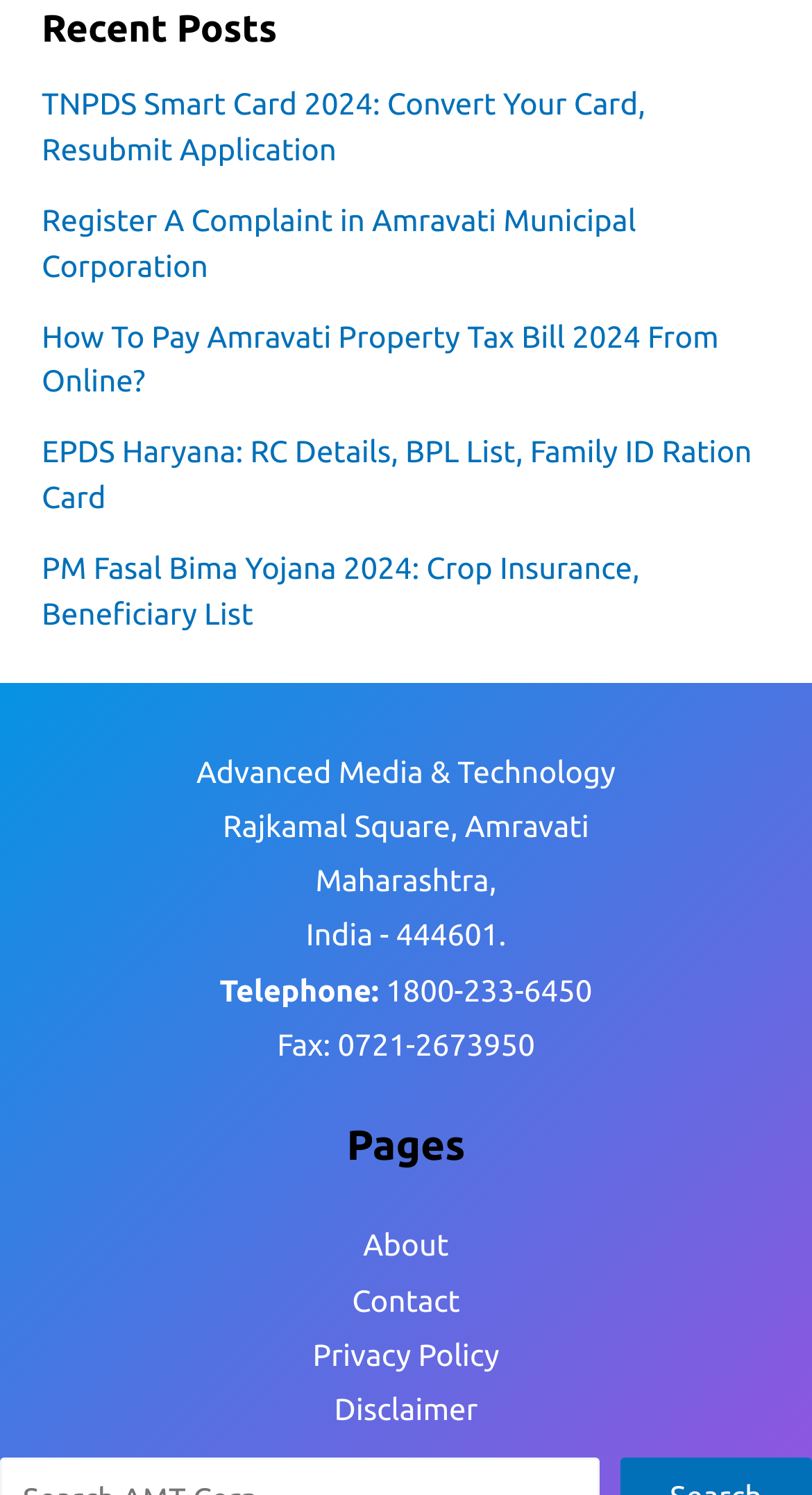Please provide the bounding box coordinates for the element that needs to be clicked to perform the following instruction: "View Privacy Policy". The coordinates should be given as four float numbers between 0 and 1, i.e., [left, top, right, bottom].

[0.385, 0.894, 0.615, 0.918]